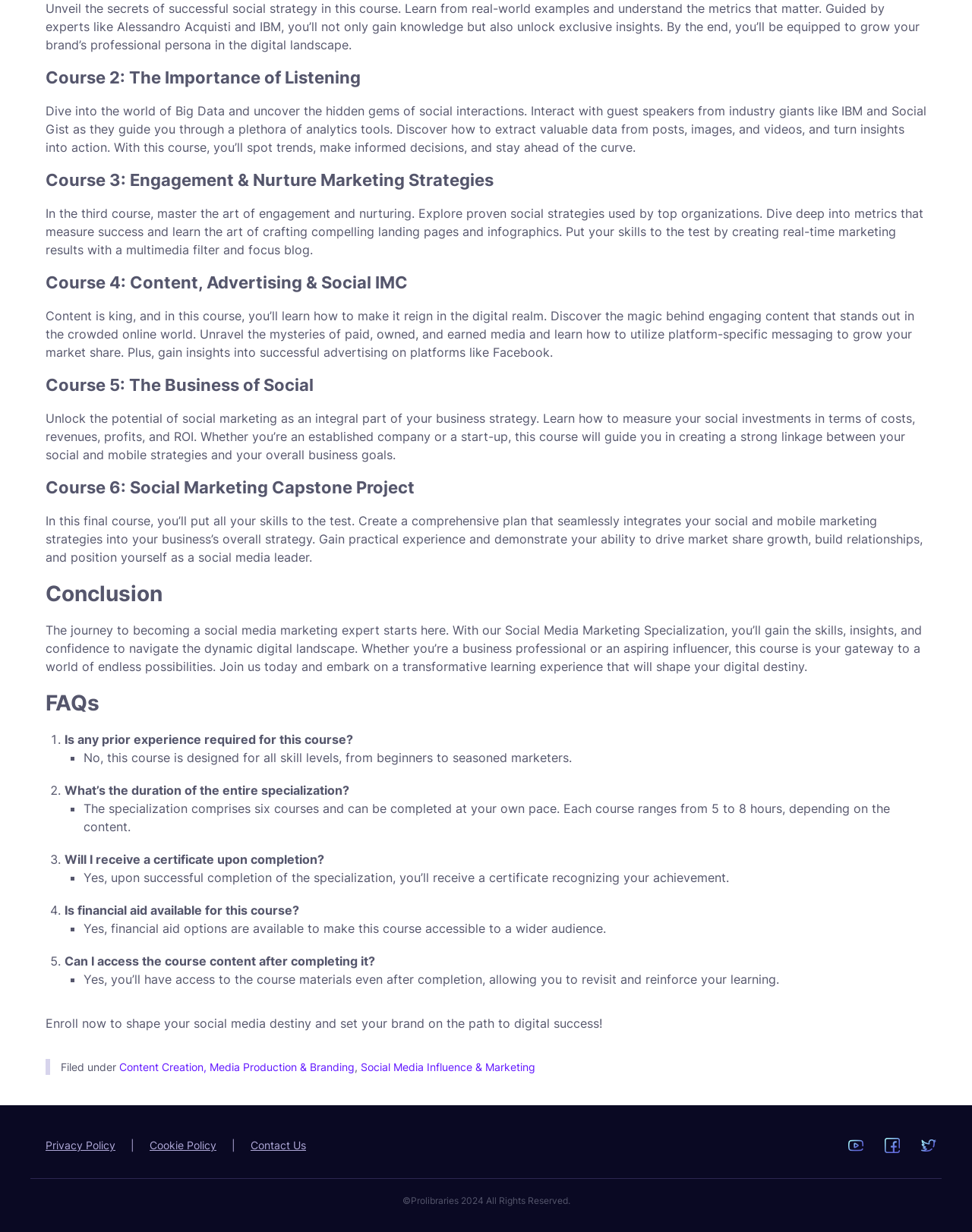Determine the bounding box coordinates of the section I need to click to execute the following instruction: "Read the FAQs". Provide the coordinates as four float numbers between 0 and 1, i.e., [left, top, right, bottom].

[0.047, 0.557, 0.953, 0.583]